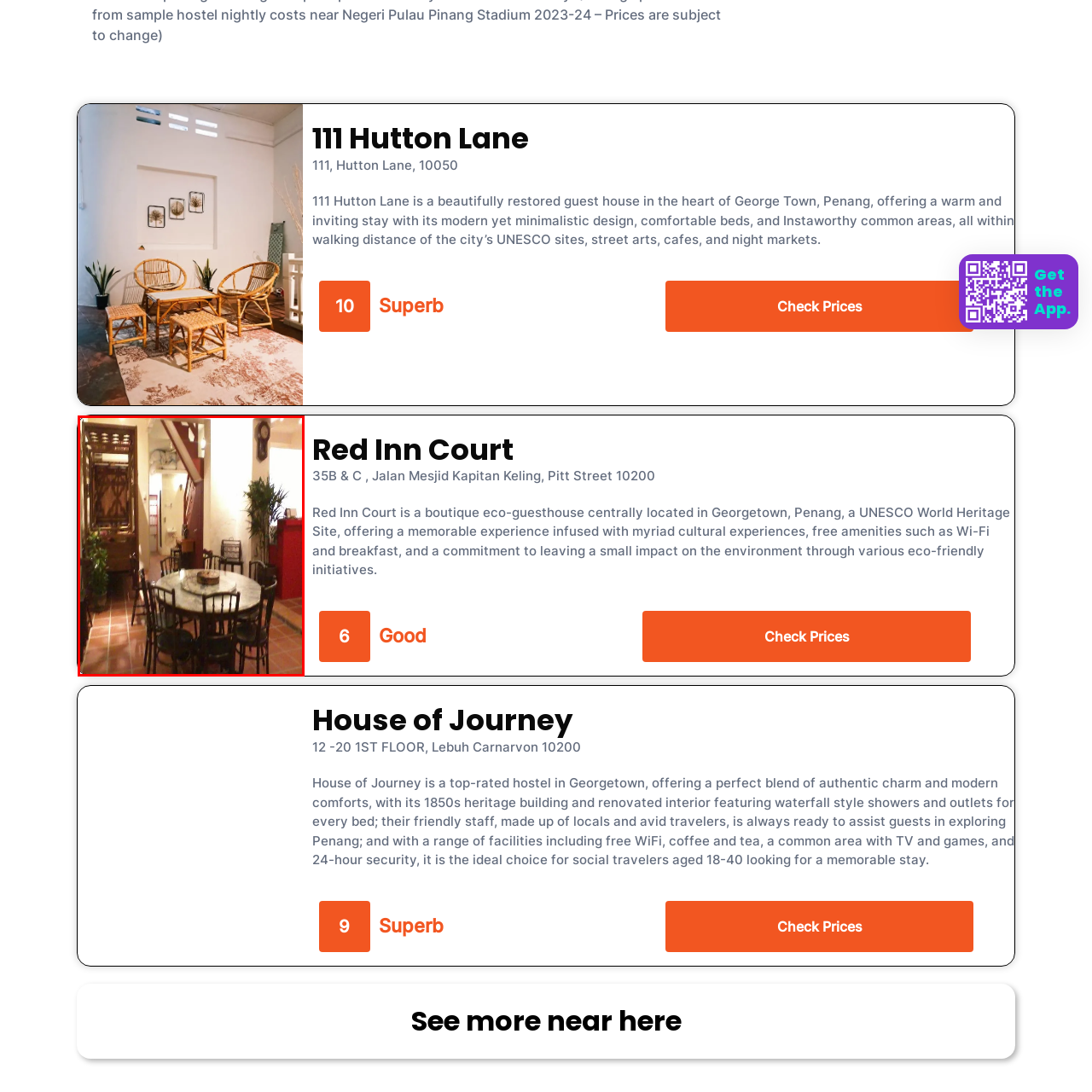Describe the features and objects visible in the red-framed section of the image in detail.

The image showcases a cozy interior of a hostel, emphasizing a warm and welcoming atmosphere. Central to the scene is a round table made of marble surrounded by black wooden chairs, inviting guests to gather and socialize. The space features lightly colored walls that enhance the bright ambiance, complemented by wooden accents such as a staircase and decorative elements, including a vintage clock on the wall. Lush green plants add a touch of freshness to the area, contributing to its inviting charm. This setting reflects the essence of a guesthouse where comfort meets modern minimalism, perfect for travelers looking for a relaxing and aesthetically pleasing place to stay.